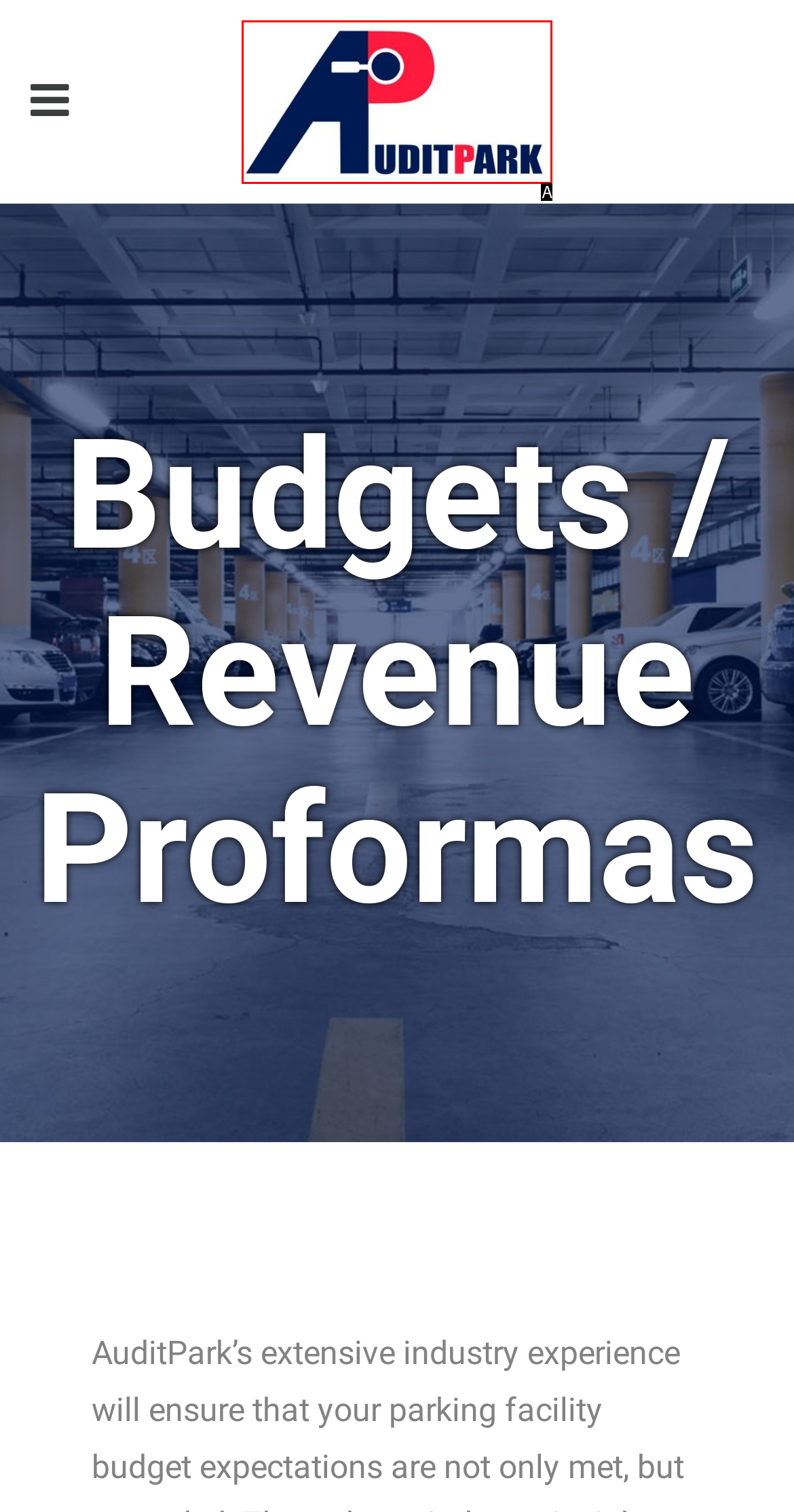Identify the letter of the UI element that fits the description: alt="Logo"
Respond with the letter of the option directly.

A